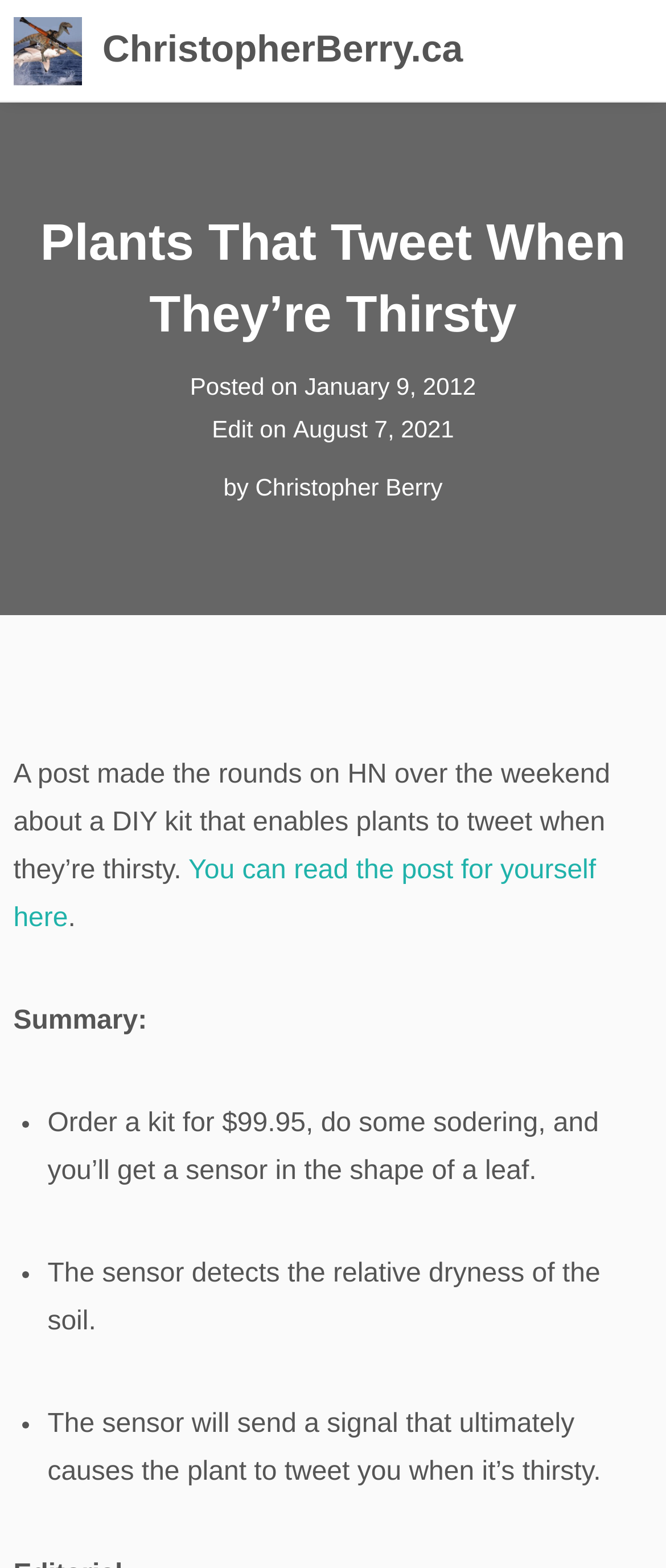What happens when the plant is thirsty?
Identify the answer in the screenshot and reply with a single word or phrase.

It tweets you